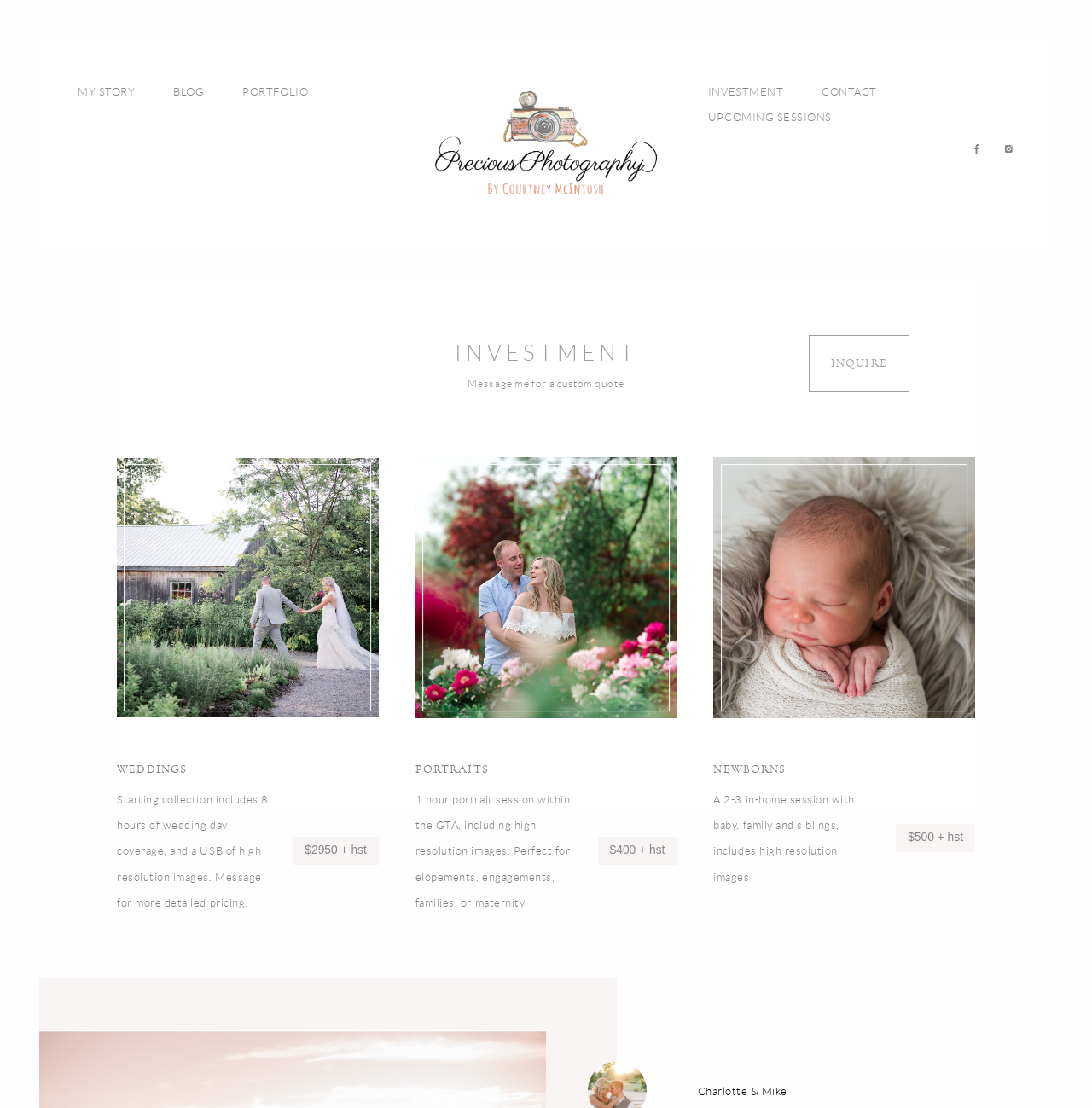Answer the question using only a single word or phrase: 
What is the purpose of the 'INQUIRE' button?

To message for a custom quote